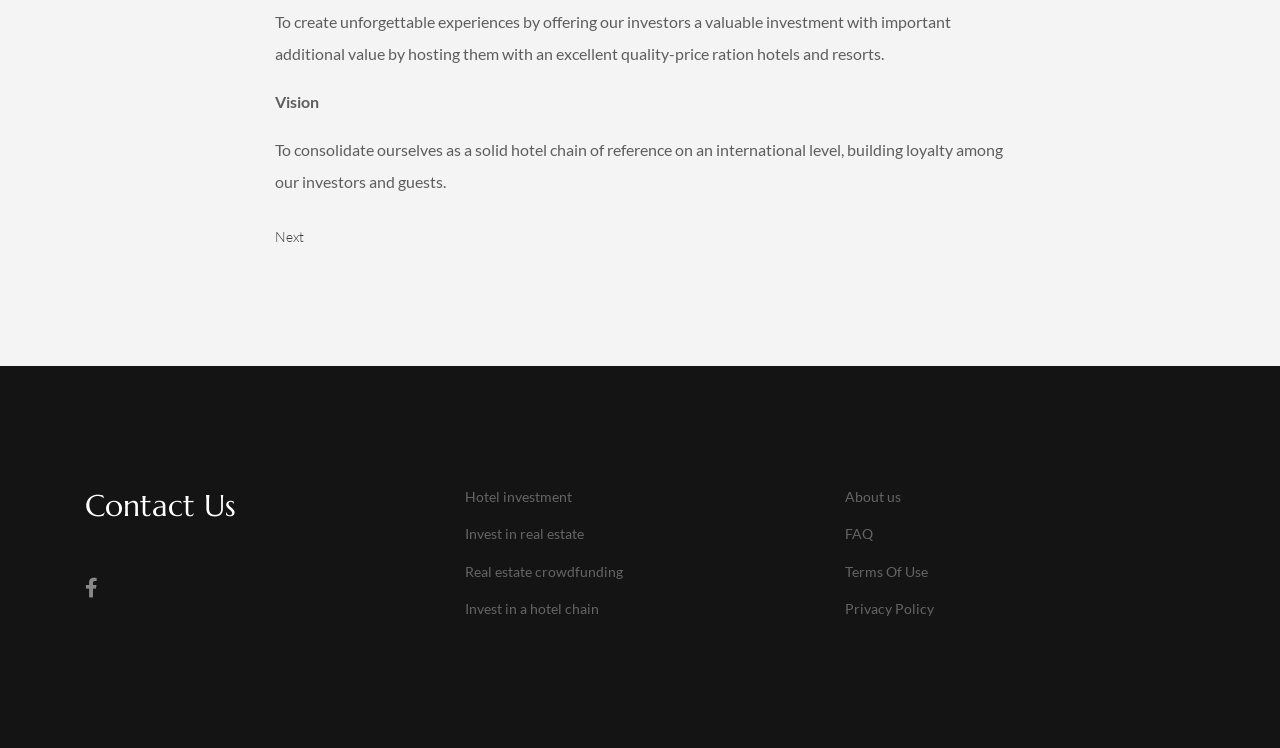How many links are there in the 'Contact Us' section?
Based on the visual details in the image, please answer the question thoroughly.

The 'Contact Us' section is located at the bottom of the webpage, and it contains 10 links, including 'Hotel investment', 'Invest in real estate', 'Real estate crowdfunding', 'Invest in a hotel chain', 'About us', 'FAQ', 'Terms Of Use', 'Privacy Policy', 'facebook', and 'Next article'.